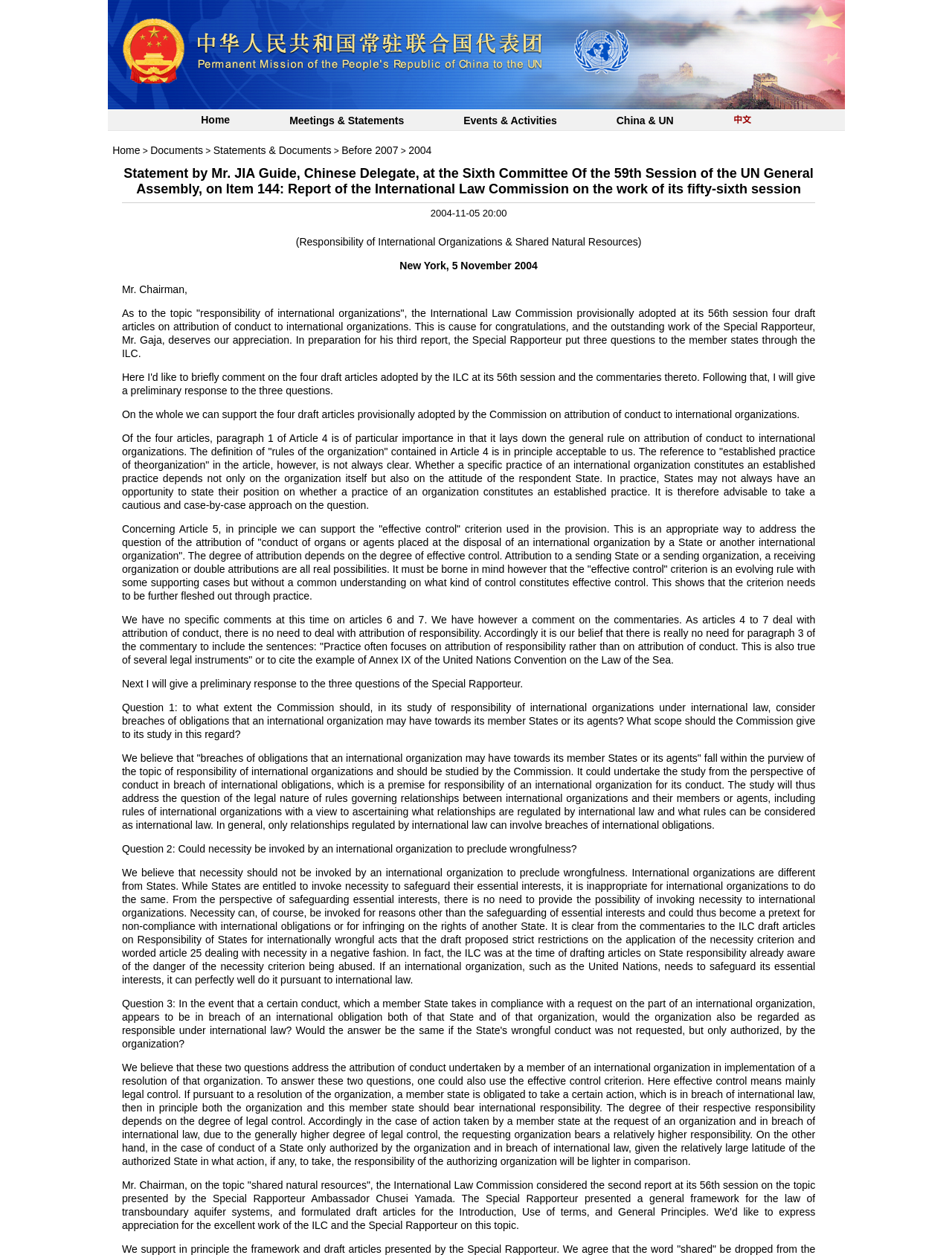Using the information in the image, give a comprehensive answer to the question: 
What is the title of the statement?

By analyzing the content of the webpage, we can see that the title of the statement is a long phrase that starts with 'Statement by Mr. JIA Guide, Chinese Delegate...' and ends with '...on the work of its fifty-sixth session'.